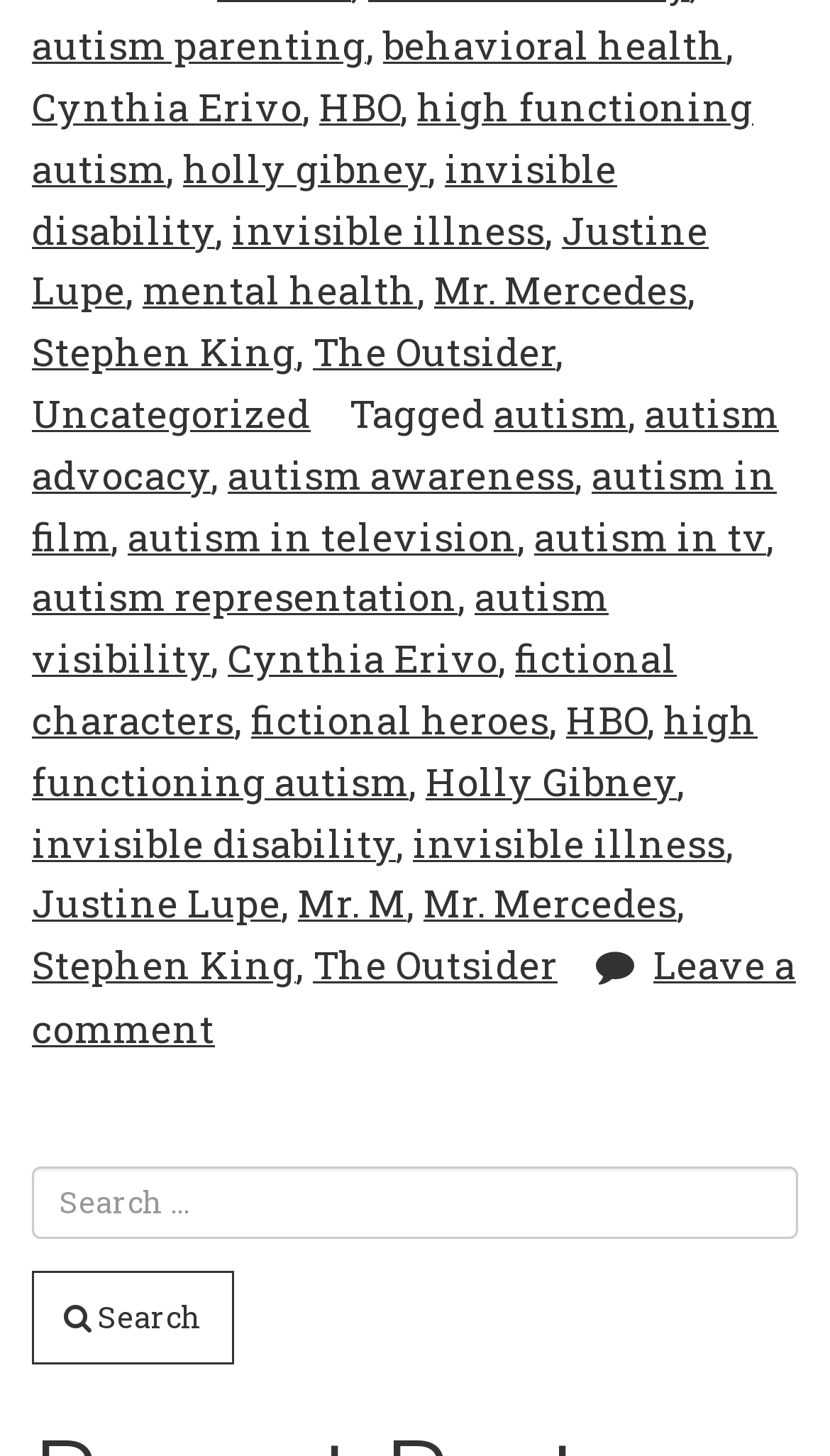What is the last link on the webpage?
Craft a detailed and extensive response to the question.

The last link on the webpage is 'Search' which is located at the bottom of the webpage with a bounding box of [0.038, 0.801, 0.962, 0.937].